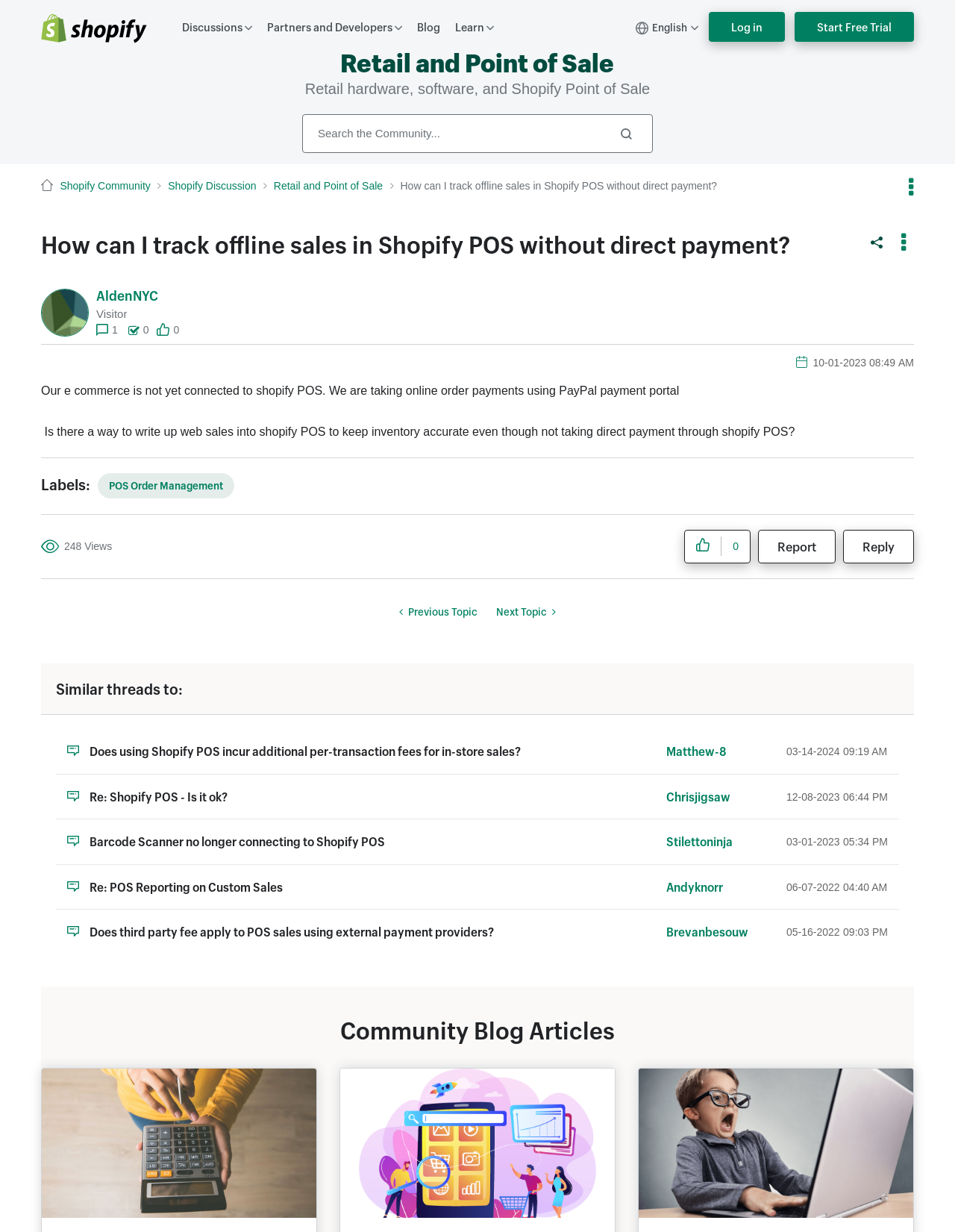Please answer the following question using a single word or phrase: 
What is the category of the discussion?

Retail and Point of Sale